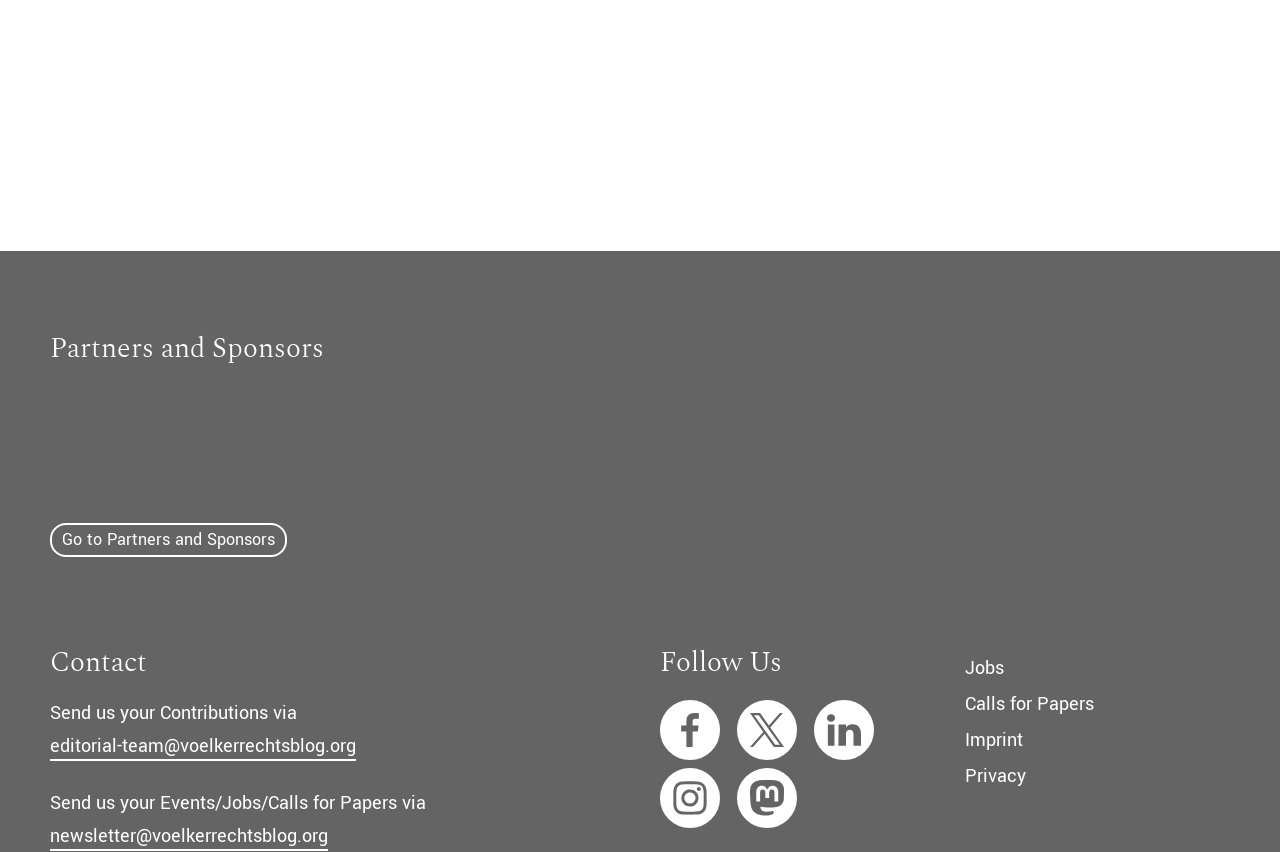Locate the bounding box coordinates of the element that should be clicked to fulfill the instruction: "Contact the team".

[0.039, 0.752, 0.115, 0.802]